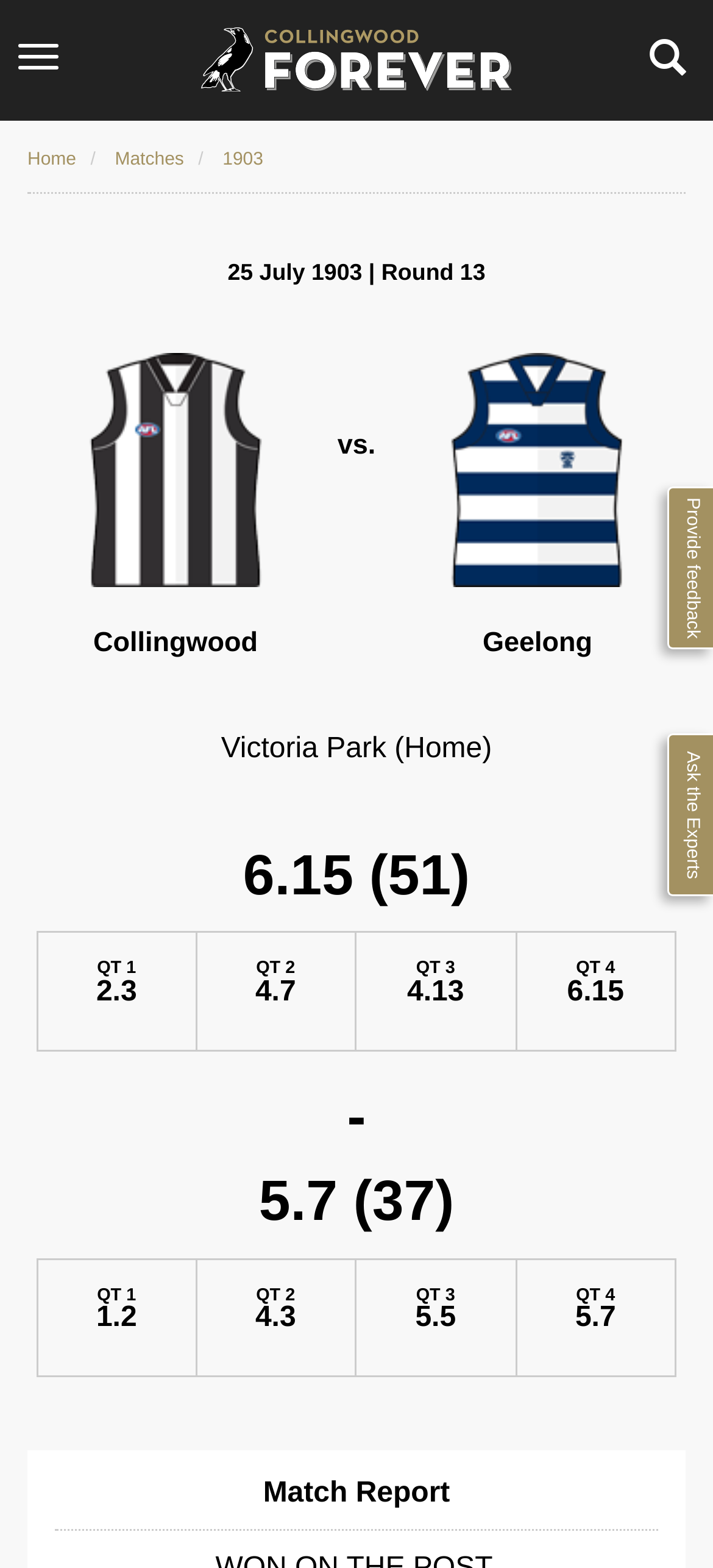Please reply to the following question using a single word or phrase: 
What is the name of the home team?

Collingwood